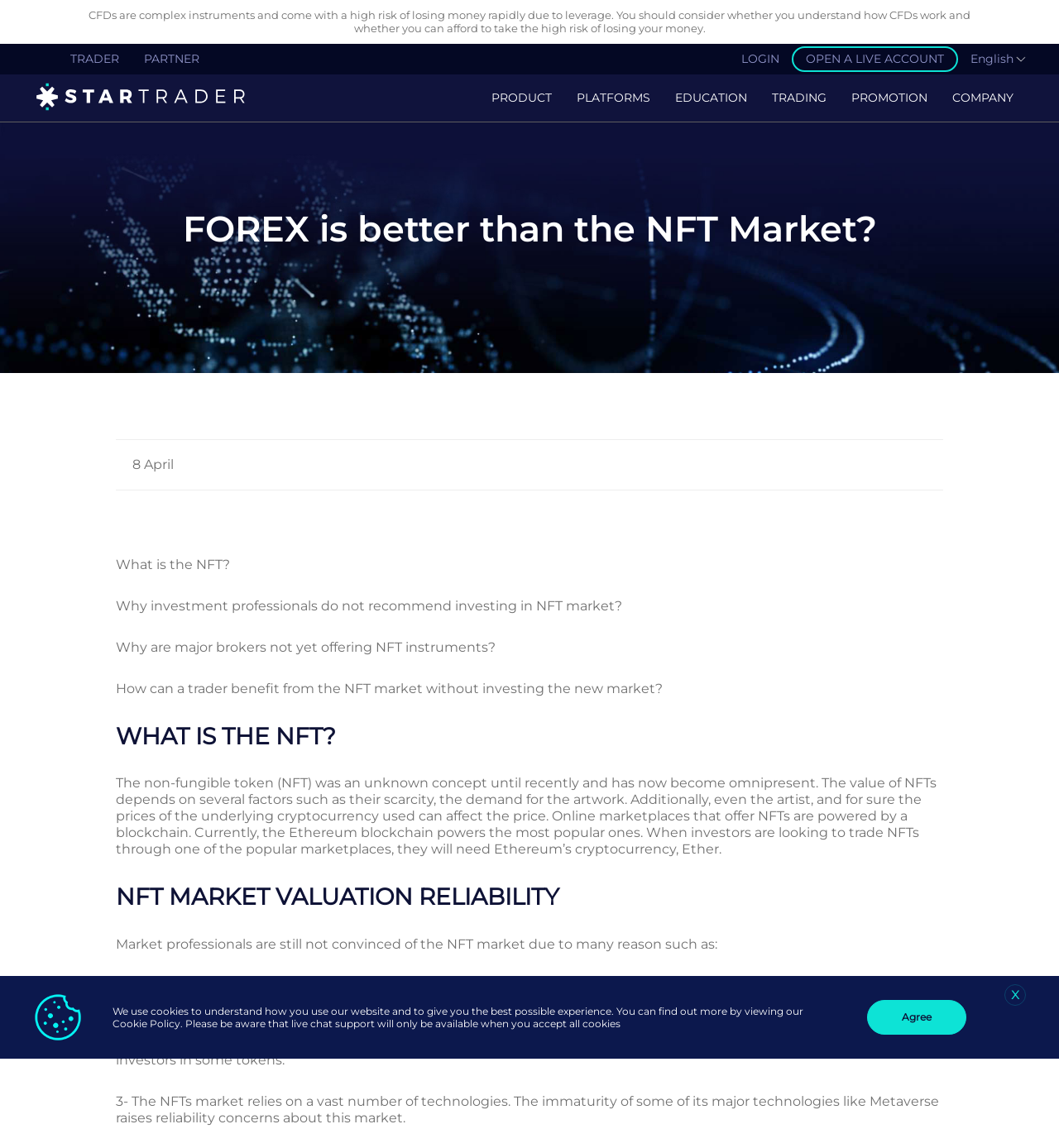Please locate and generate the primary heading on this webpage.

FOREX is better than the NFT Market?